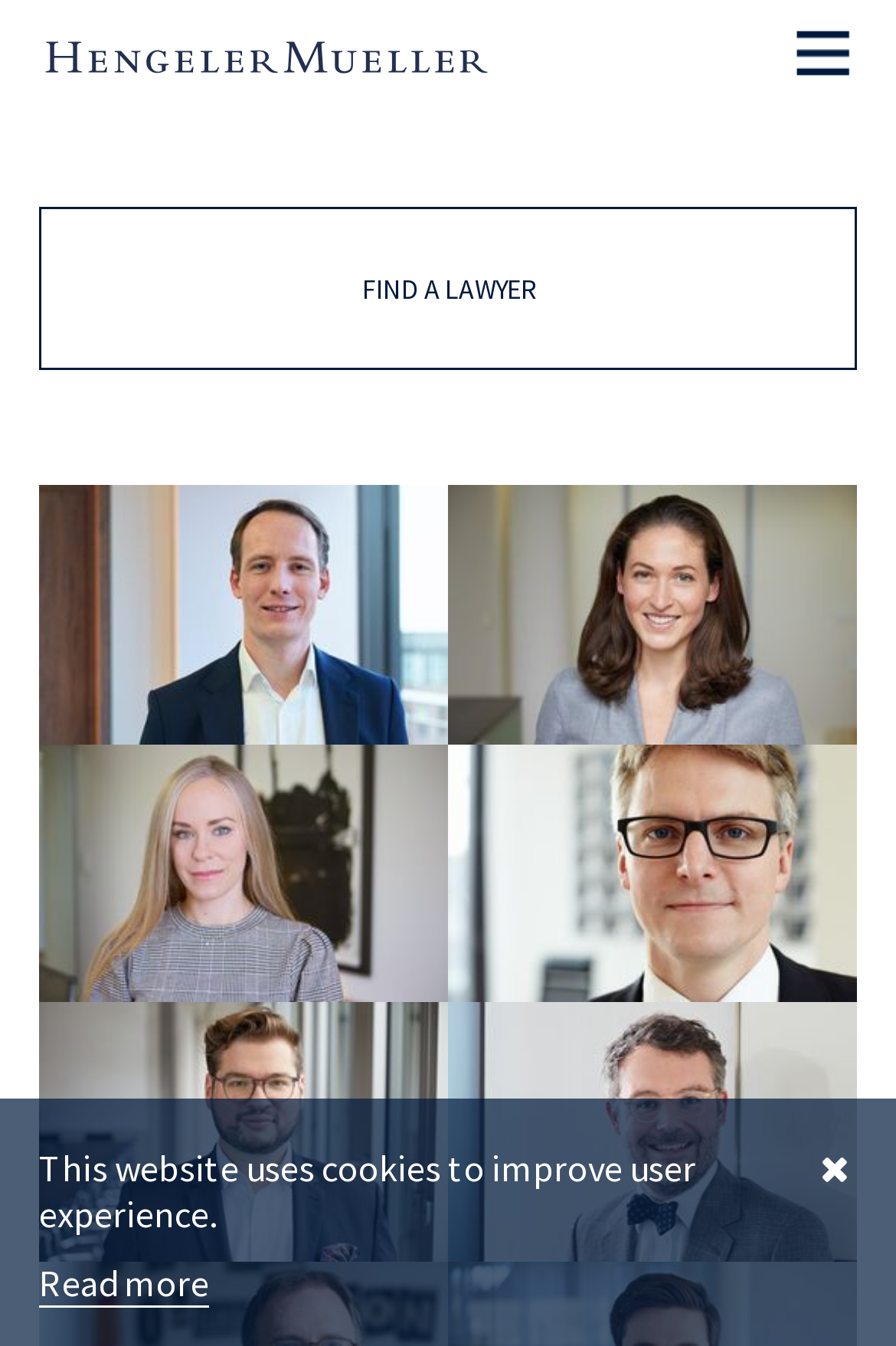Identify the bounding box coordinates of the clickable section necessary to follow the following instruction: "Click the Hengeler Mueller Logo". The coordinates should be presented as four float numbers from 0 to 1, i.e., [left, top, right, bottom].

[0.044, 0.002, 0.551, 0.029]